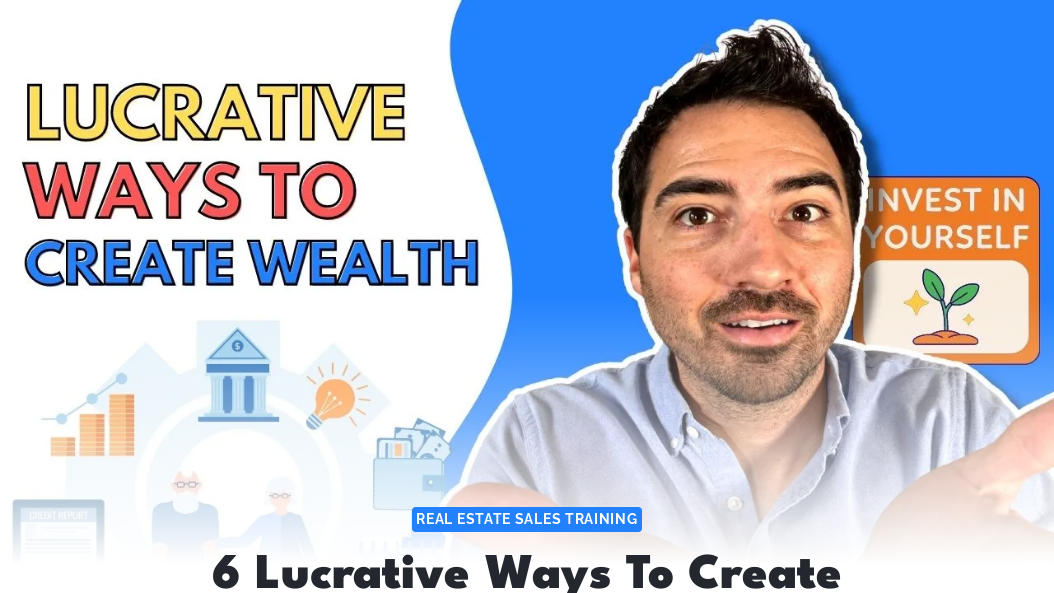What is the individual in the graphic doing?
Please craft a detailed and exhaustive response to the question.

Based on the caption, the individual in the graphic appears to be presenting or sharing insights into real estate investment, which is indicated by the surrounding illustrations related to finance and growth.